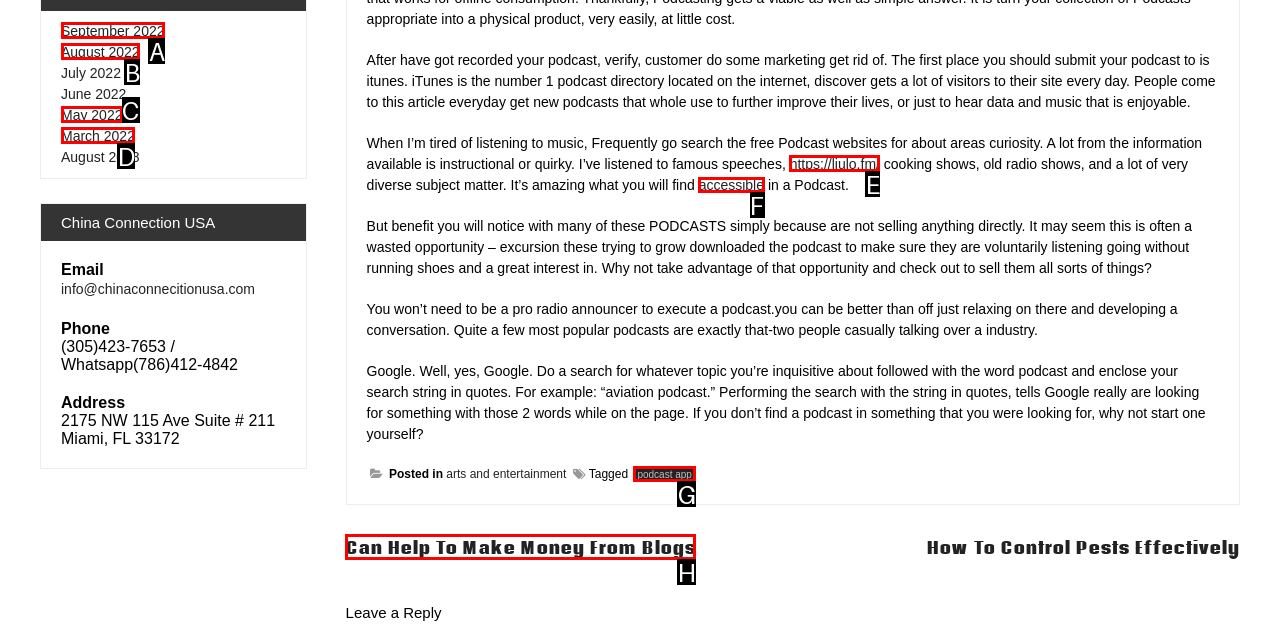Choose the HTML element that needs to be clicked for the given task: Read more about accessible podcasts Respond by giving the letter of the chosen option.

F